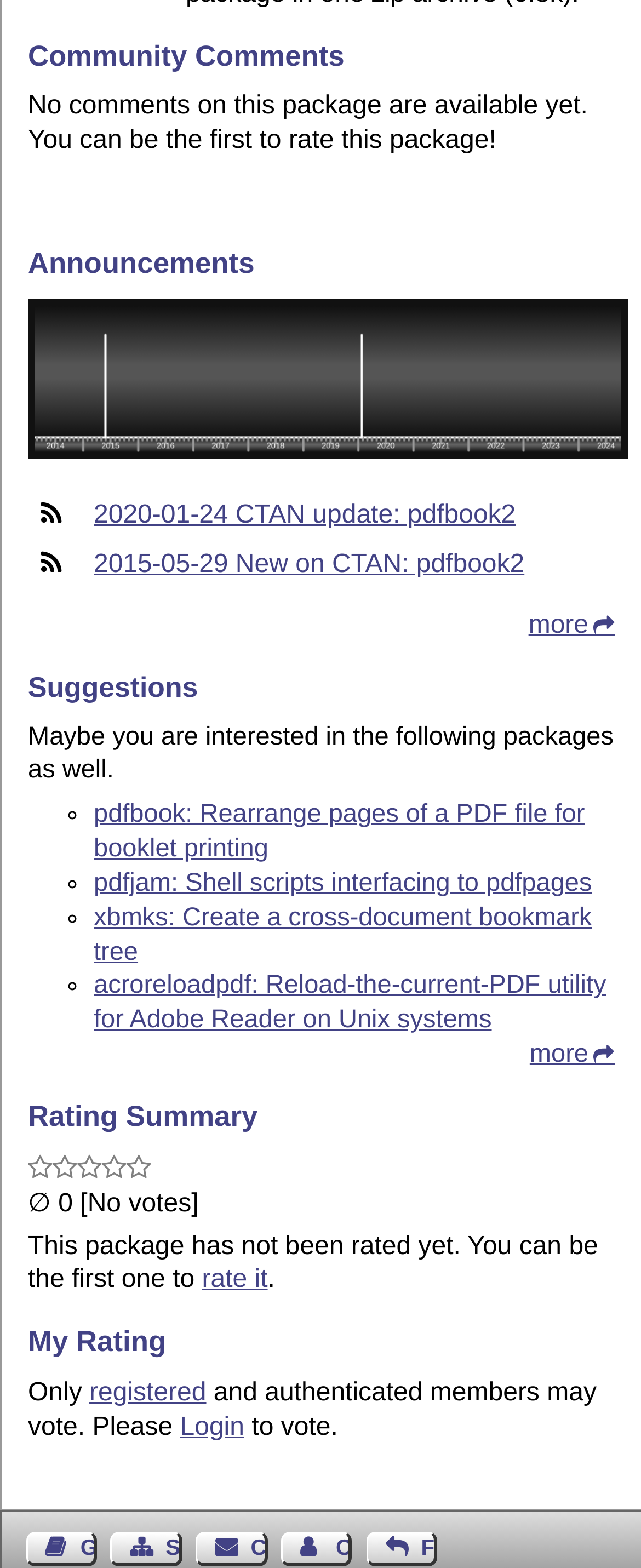Determine the bounding box coordinates of the area to click in order to meet this instruction: "Go to guest book".

[0.04, 0.977, 0.151, 0.999]